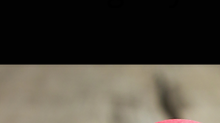Describe all the elements in the image extensively.

This image is associated with the article titled "Investing in your Business's Image," which emphasizes the importance of branding and having a strong visual representation for a business. The image likely reflects themes of creativity and professionalism, serving as a visual accompaniment to discussions about logo design and brand identity. It highlights the significance of first impressions in a business context, aligning with the message that a well-crafted image is crucial for attracting clients and standing out in a competitive market.